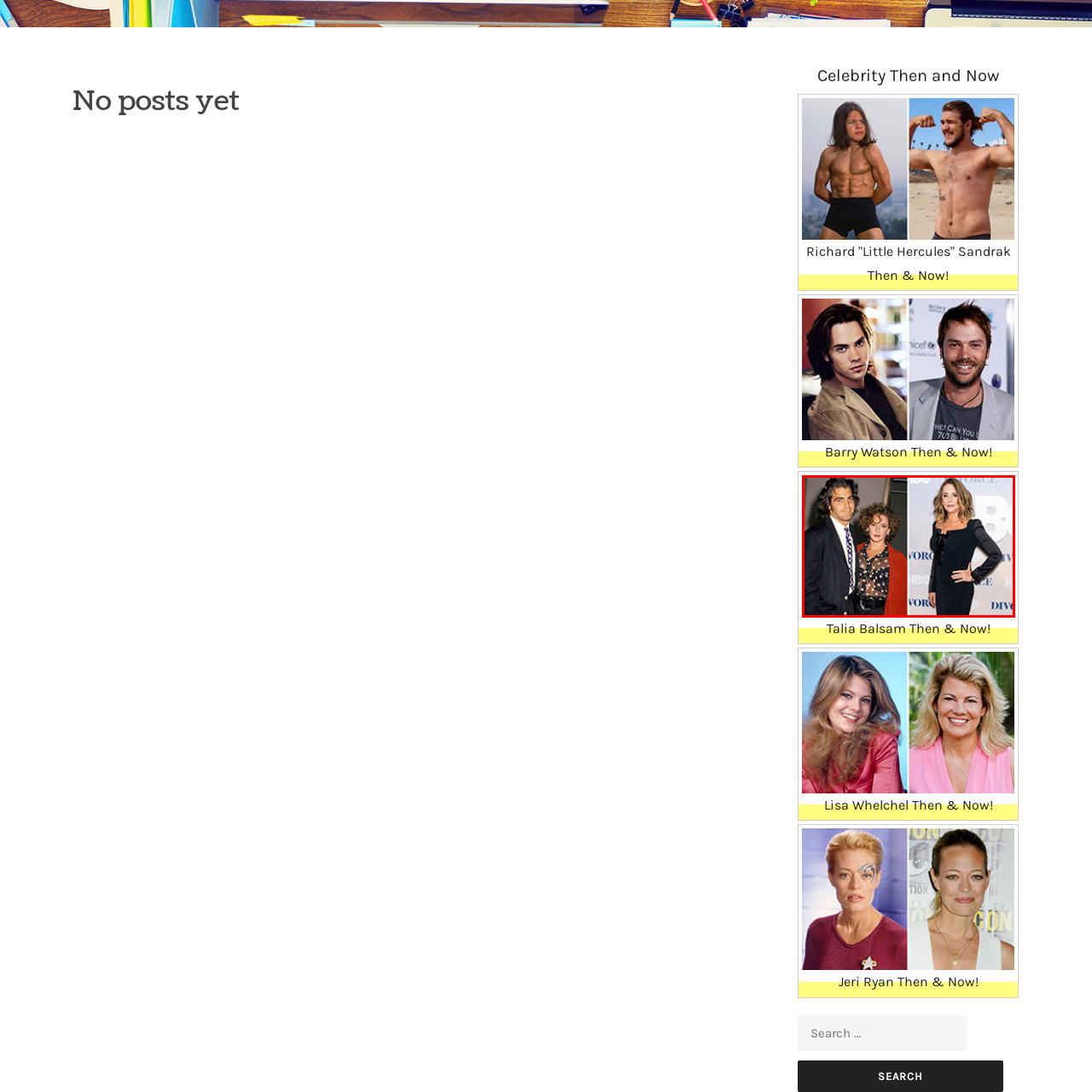Direct your attention to the red-bounded image and answer the question with a single word or phrase:
What is the purpose of the 'Then and Now' comparison in the image?

To show her style evolution